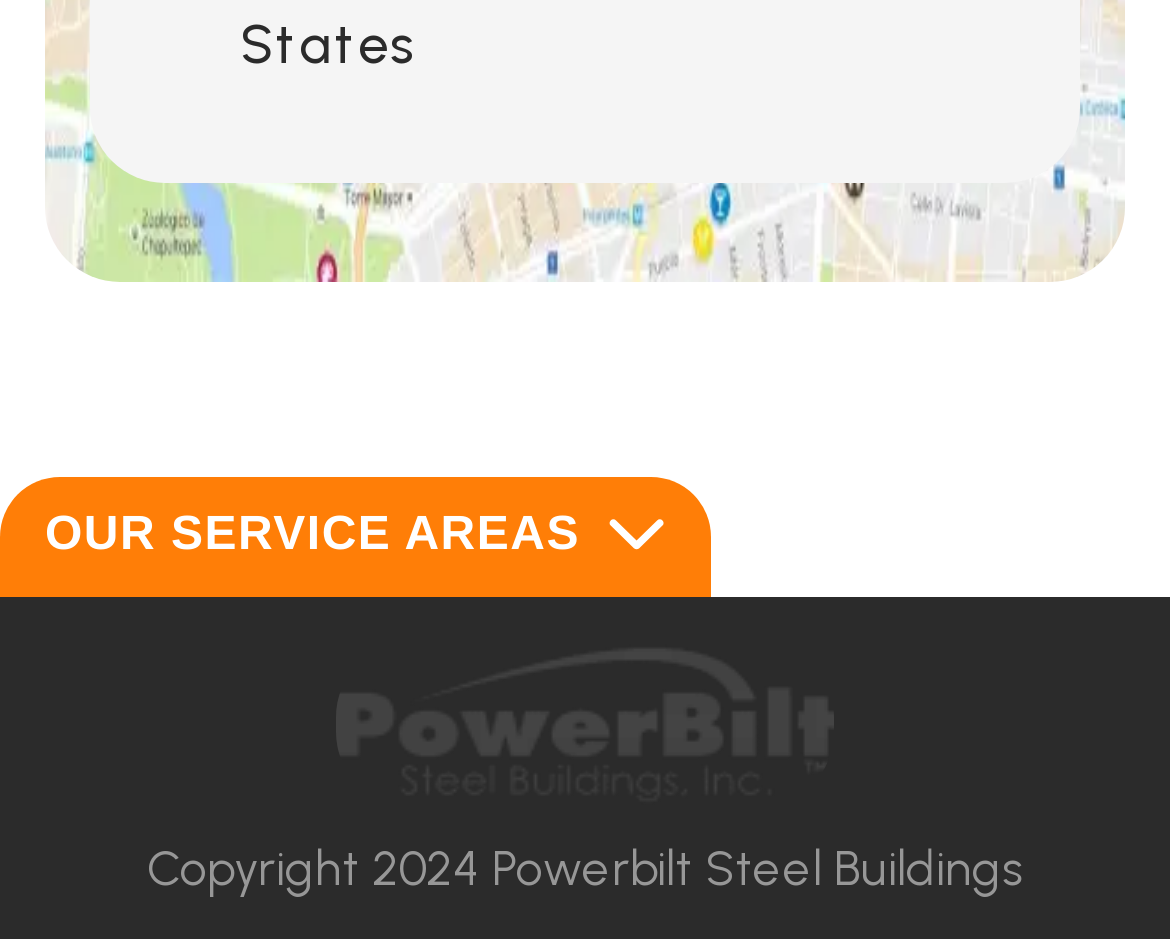What year is the copyright?
Please respond to the question with a detailed and well-explained answer.

I found the copyright information at the bottom of the page, which mentions the year '2024', so the copyright year is 2024.